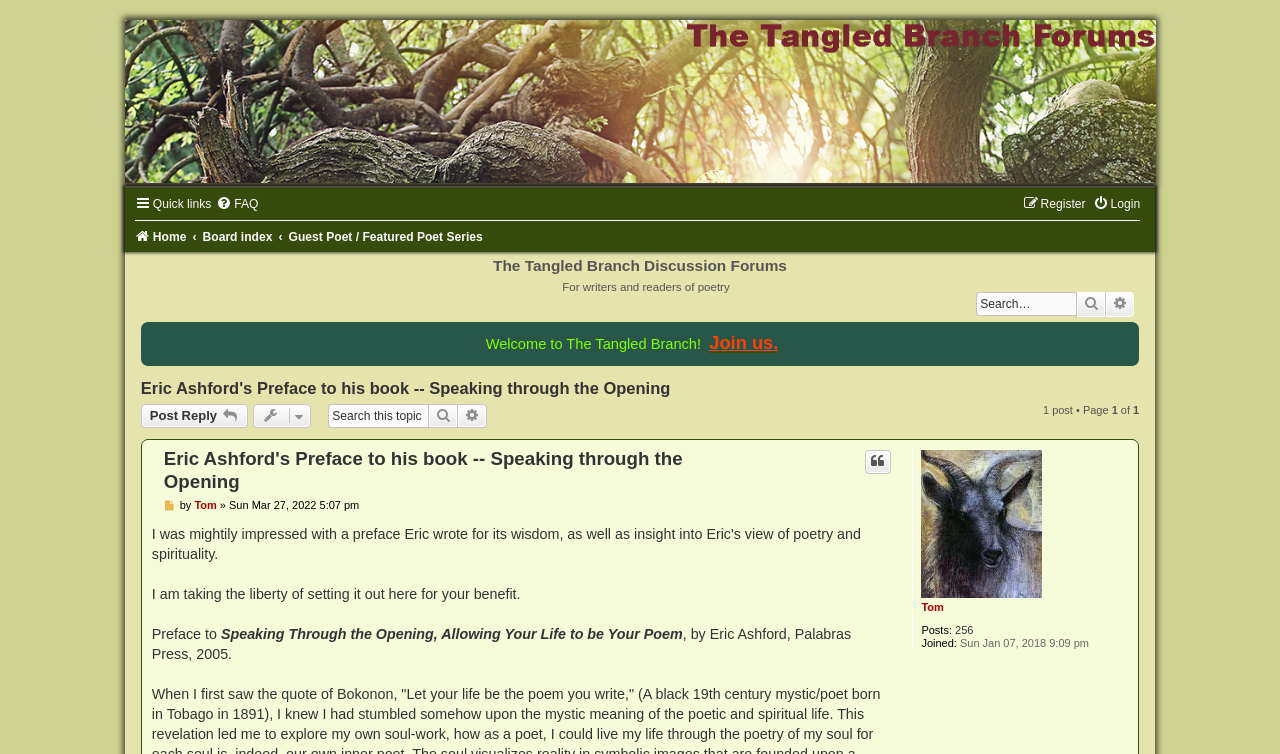Please determine the bounding box coordinates of the element's region to click for the following instruction: "Search for keywords".

[0.763, 0.388, 0.841, 0.42]